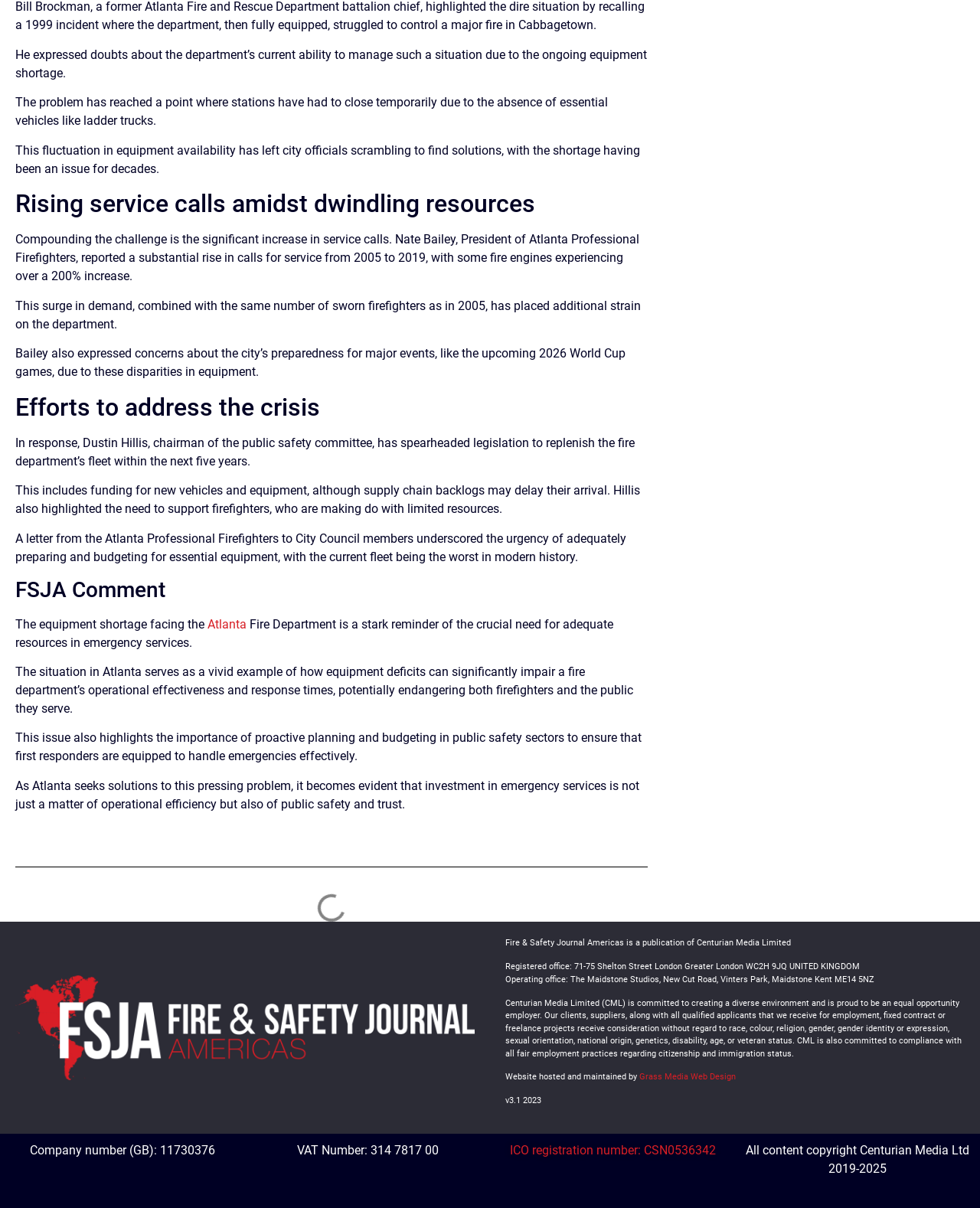Determine the bounding box for the UI element as described: "Grass Media Web Design". The coordinates should be represented as four float numbers between 0 and 1, formatted as [left, top, right, bottom].

[0.652, 0.887, 0.751, 0.896]